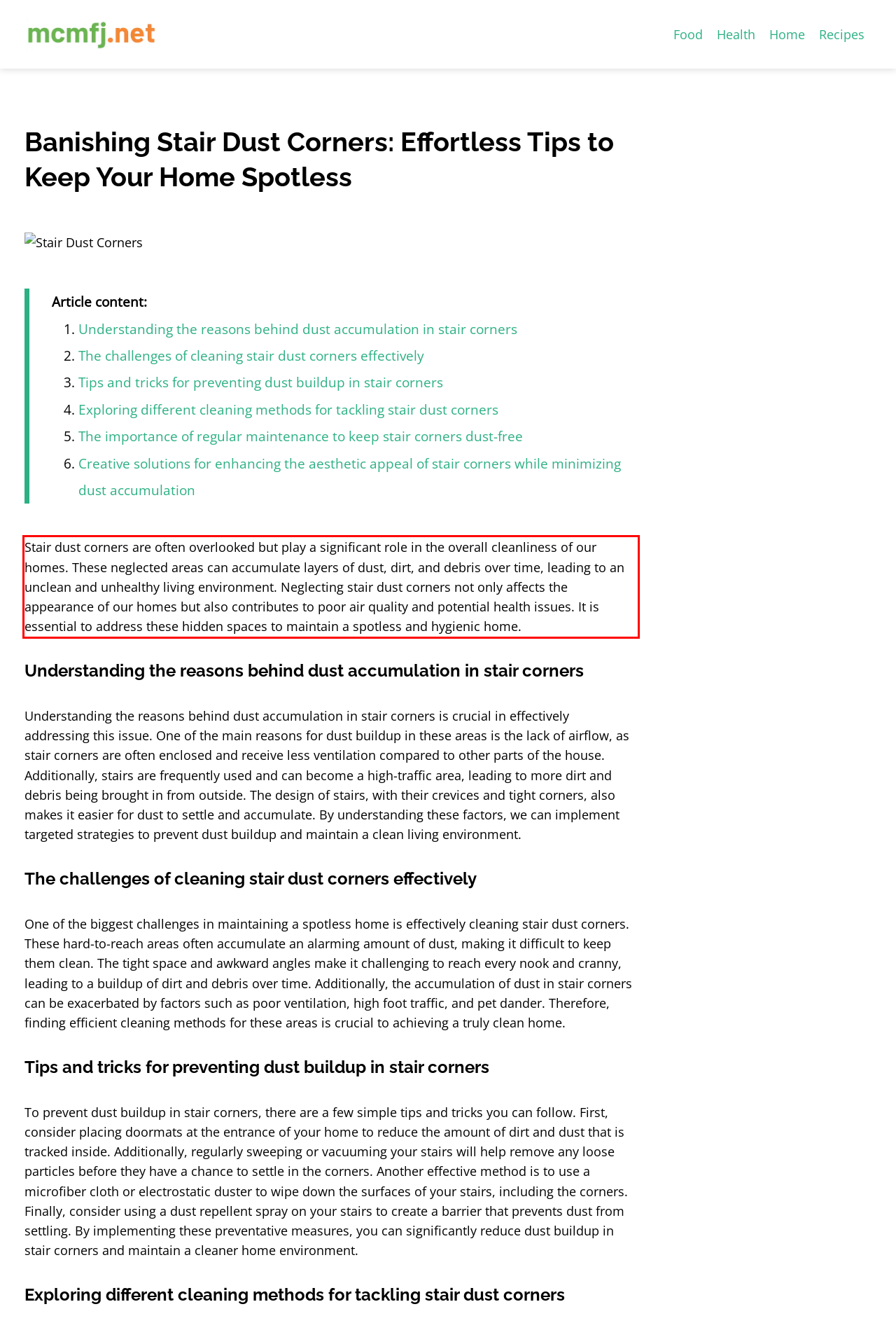Identify the red bounding box in the webpage screenshot and perform OCR to generate the text content enclosed.

Stair dust corners are often overlooked but play a significant role in the overall cleanliness of our homes. These neglected areas can accumulate layers of dust, dirt, and debris over time, leading to an unclean and unhealthy living environment. Neglecting stair dust corners not only affects the appearance of our homes but also contributes to poor air quality and potential health issues. It is essential to address these hidden spaces to maintain a spotless and hygienic home.